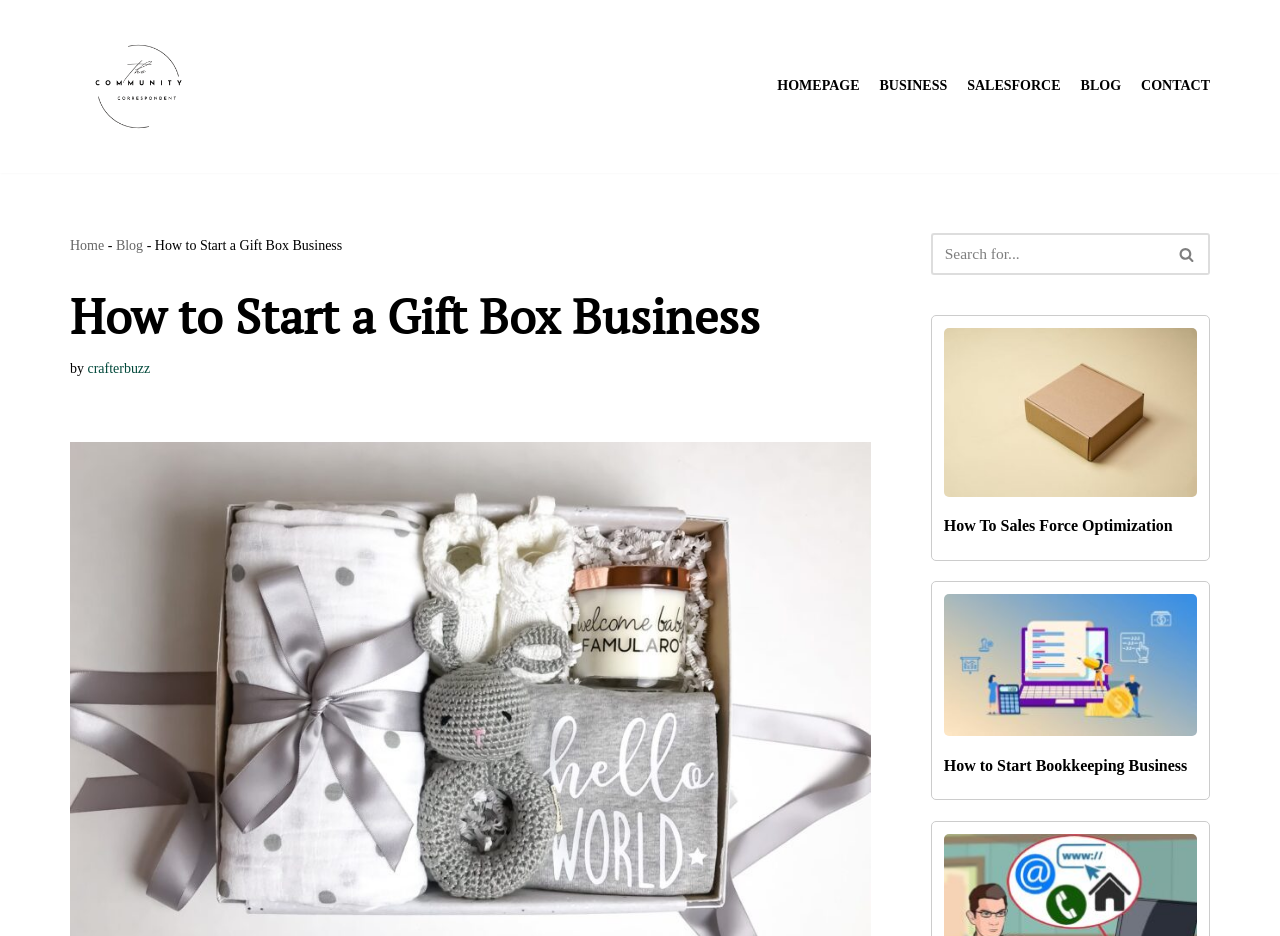Please identify the bounding box coordinates of the area that needs to be clicked to follow this instruction: "search for something".

[0.727, 0.249, 0.91, 0.297]